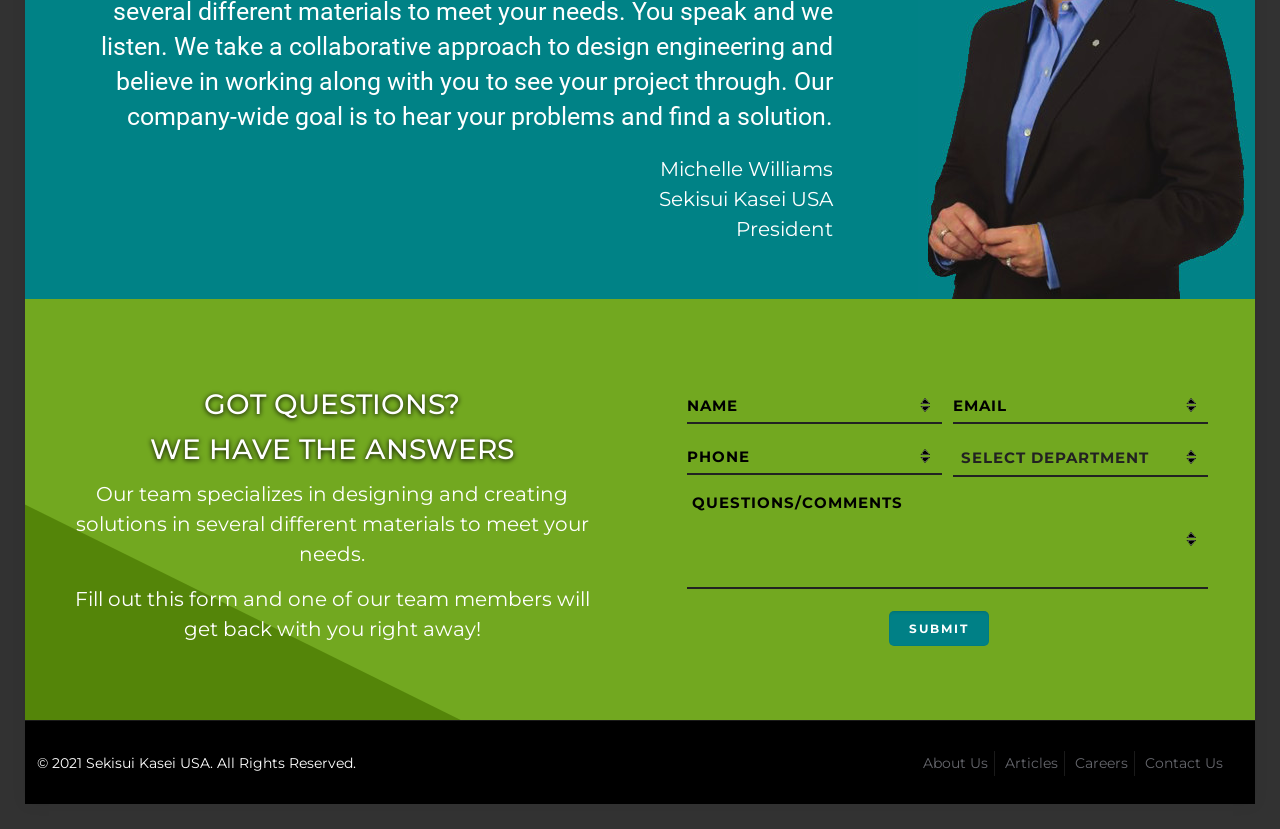Find and indicate the bounding box coordinates of the region you should select to follow the given instruction: "Select a department".

[0.744, 0.53, 0.943, 0.575]